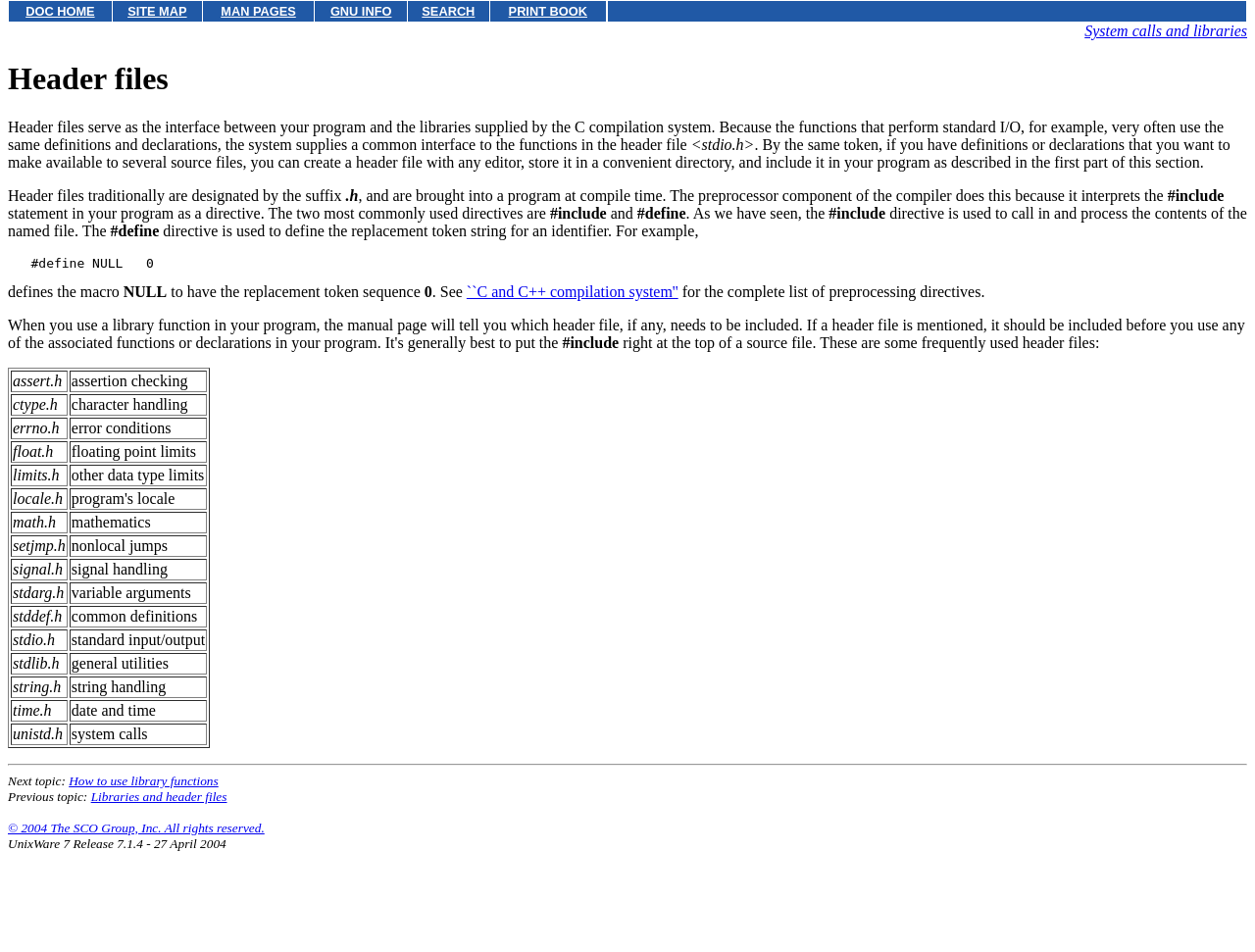Craft a detailed narrative of the webpage's structure and content.

This webpage is about header files in C programming. At the top, there is a navigation bar with links to "DOC HOME", "SITE MAP", "MAN PAGES", "GNU INFO", "SEARCH", and "PRINT BOOK". Below the navigation bar, there is a heading "Header files" followed by a paragraph of text that explains the purpose of header files.

To the right of the heading, there is a table with two columns. The first column contains links to various header files, such as "stdio.h", and the second column describes the purpose of each header file.

Below the table, there is a section of text that explains how to use the `#include` directive to include header files in a program. This section also explains the `#define` directive and provides an example of how to use it.

Further down the page, there is a table that lists various header files, such as "assert.h", "ctype.h", and "math.h", along with a brief description of each. The table has multiple rows, with each row containing a header file and its description.

Overall, the webpage provides an introduction to header files in C programming, explains how to use them, and lists some commonly used header files.